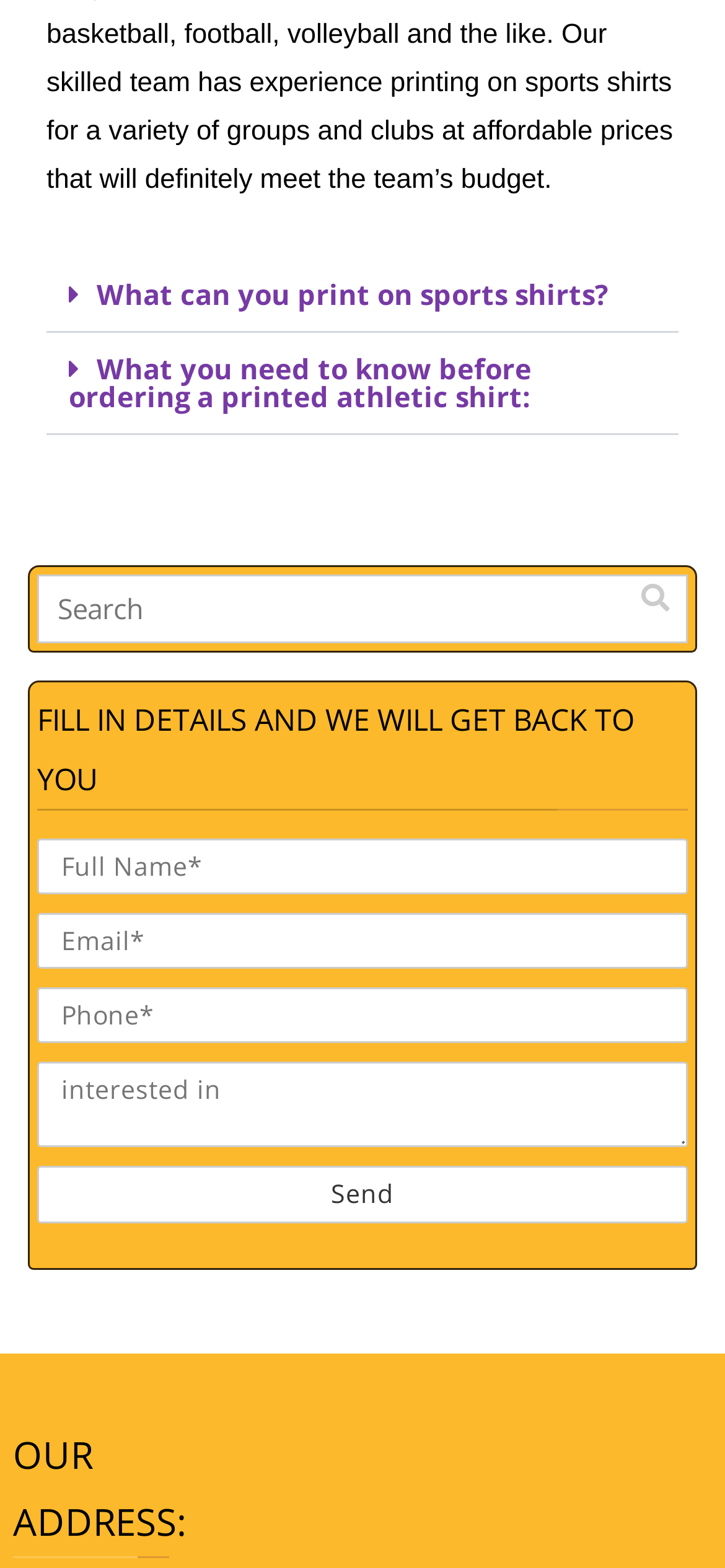Bounding box coordinates are specified in the format (top-left x, top-left y, bottom-right x, bottom-right y). All values are floating point numbers bounded between 0 and 1. Please provide the bounding box coordinate of the region this sentence describes: name="s" placeholder="Search" title="Search"

[0.051, 0.366, 0.949, 0.41]